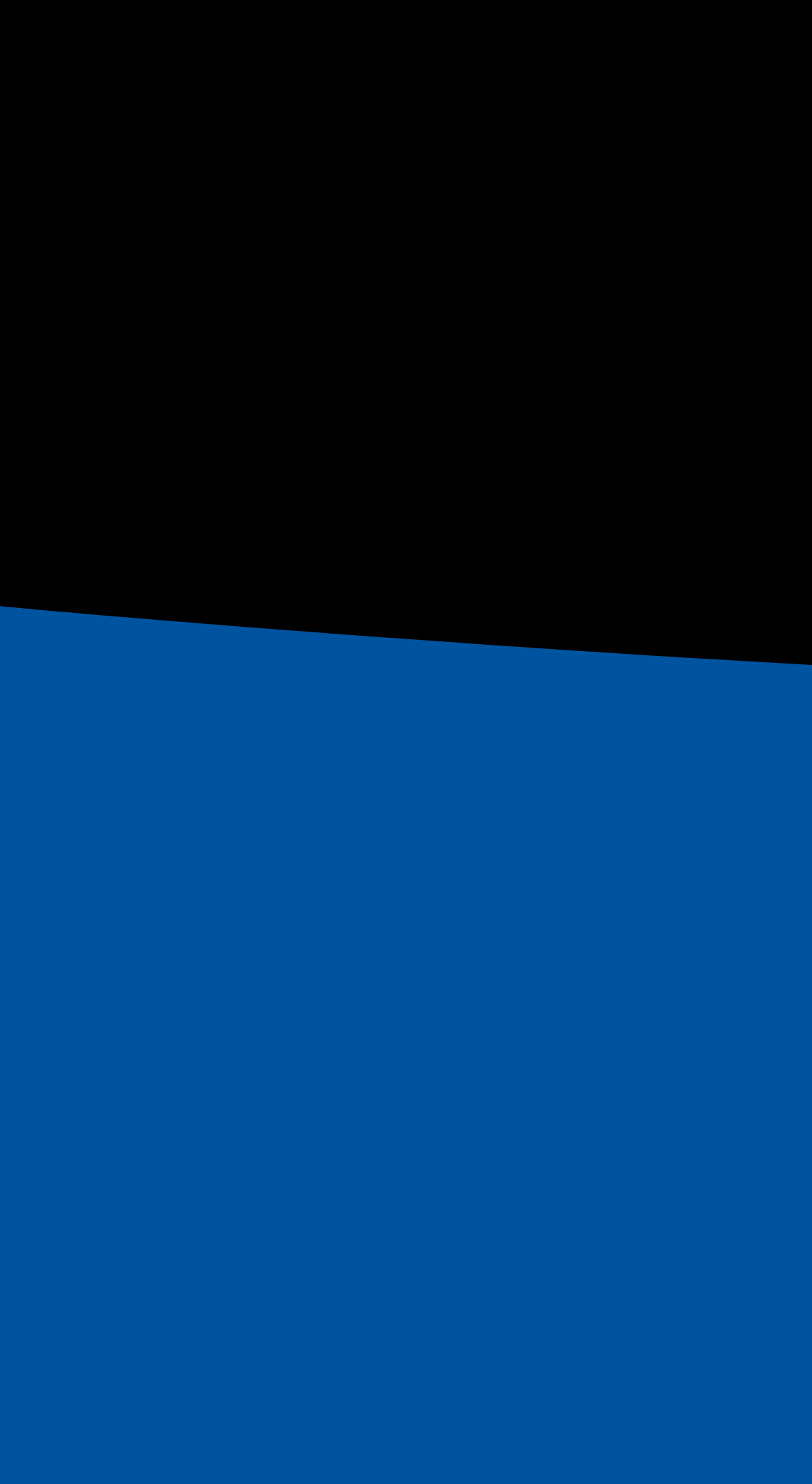For the following element description, predict the bounding box coordinates in the format (top-left x, top-left y, bottom-right x, bottom-right y). All values should be floating point numbers between 0 and 1. Description: (402) 292-1450

[0.195, 0.191, 0.805, 0.261]